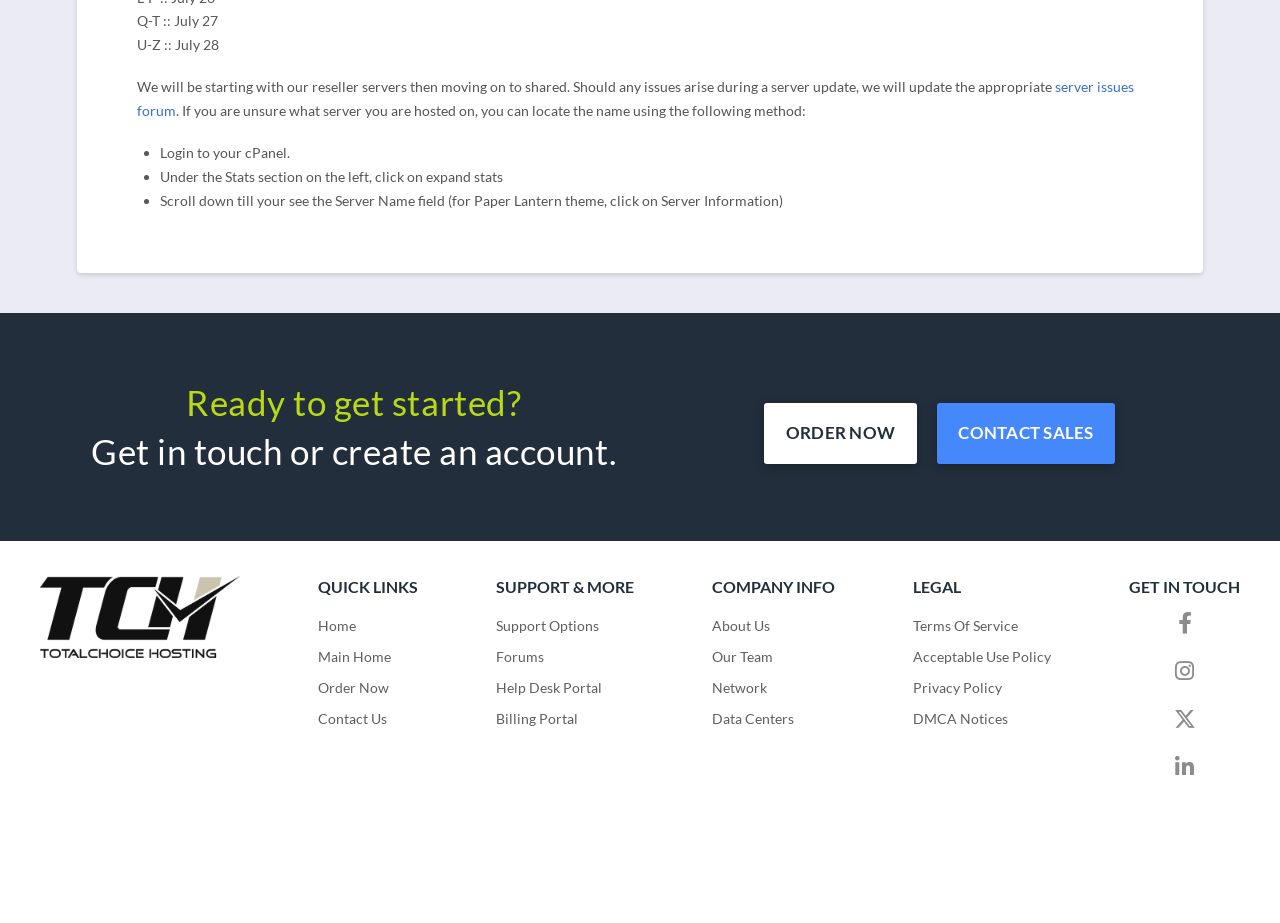Please specify the bounding box coordinates of the element that should be clicked to execute the given instruction: 'Contact support'. Ensure the coordinates are four float numbers between 0 and 1, expressed as [left, top, right, bottom].

[0.388, 0.667, 0.468, 0.689]